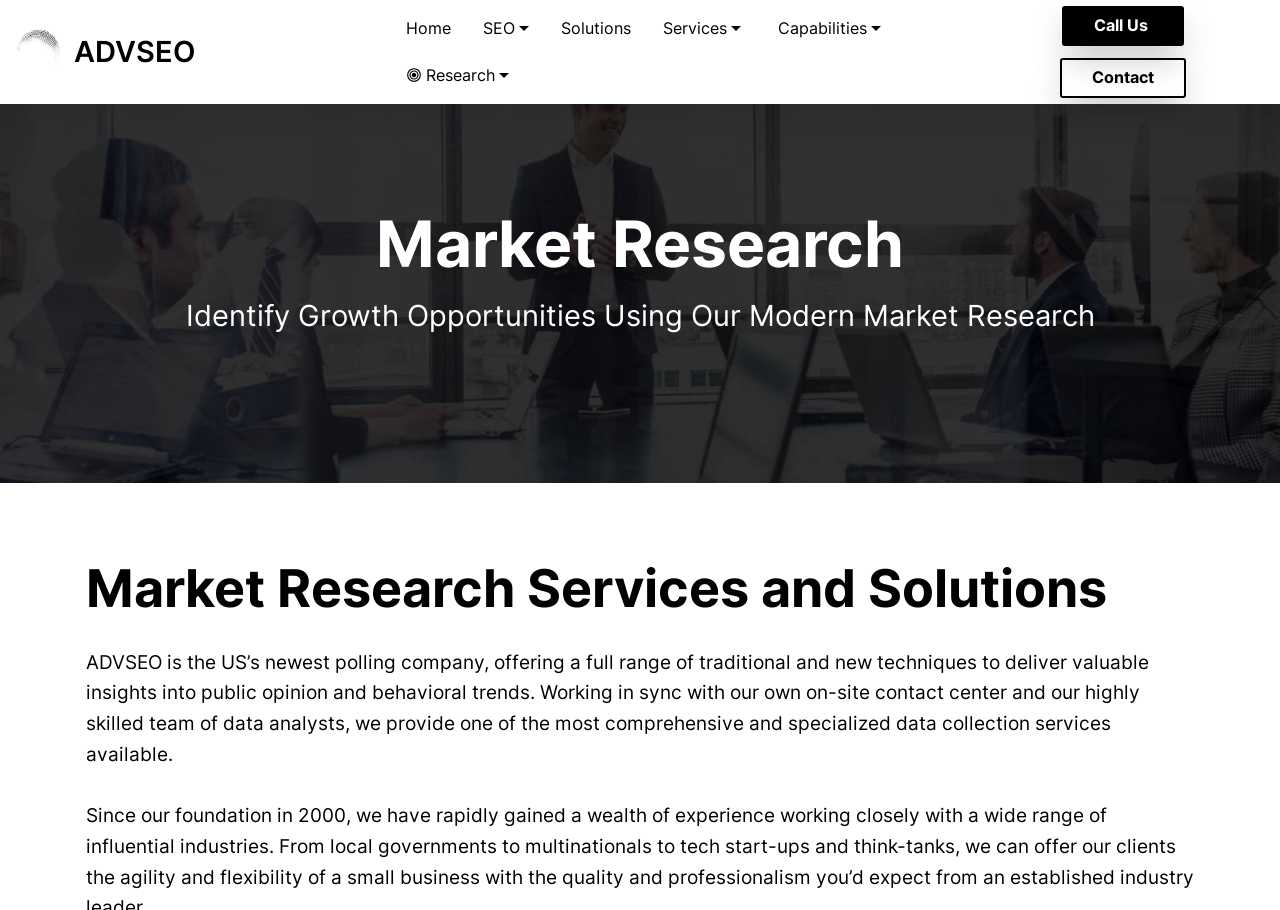What is the location of the contact center?
Please provide a comprehensive answer based on the contents of the image.

The contact center is located on-site, as mentioned in the paragraph of text that describes the company's market research services.